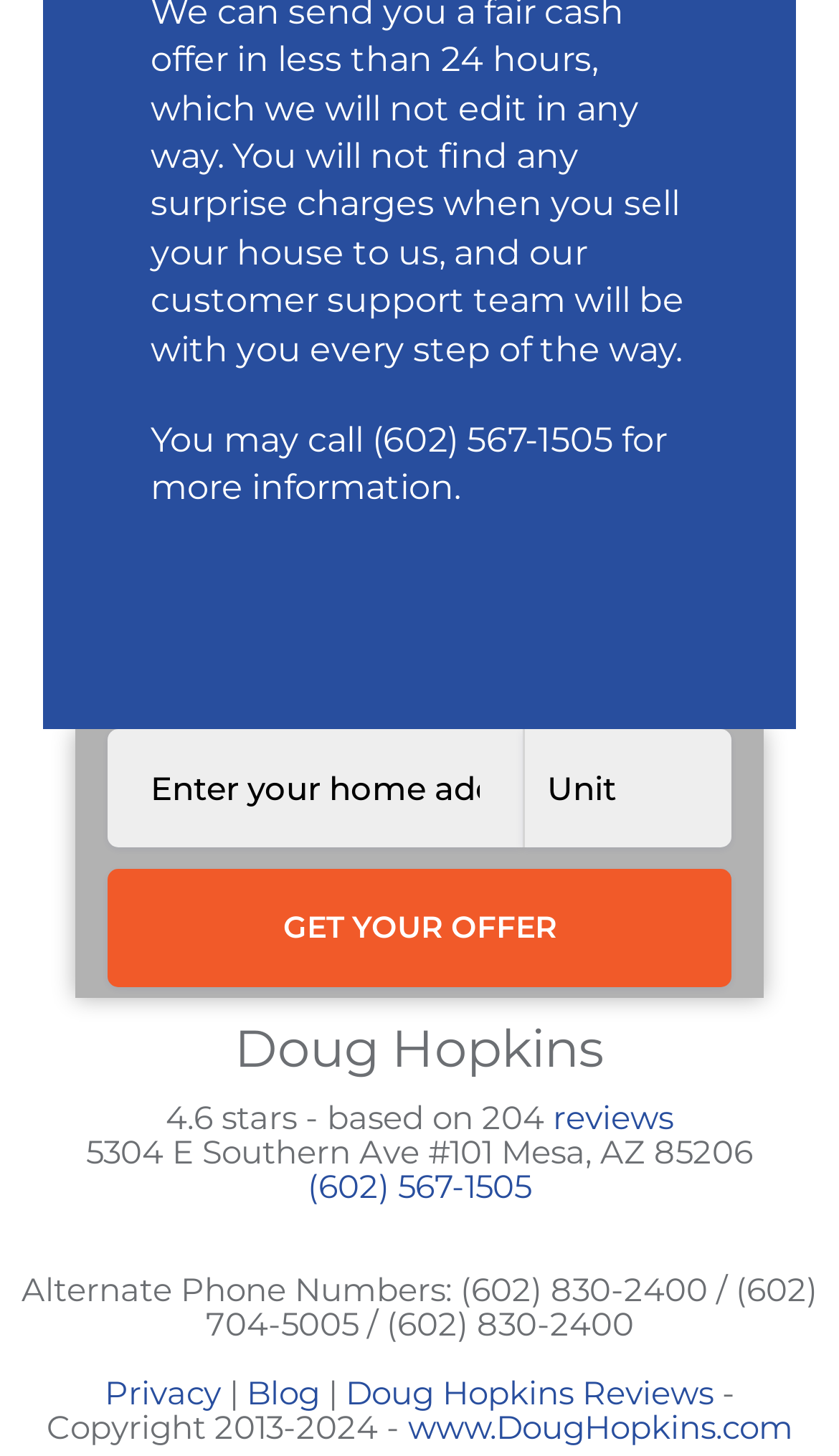Given the element description name="input_84" placeholder="Unit", identify the bounding box coordinates for the UI element on the webpage screenshot. The format should be (top-left x, top-left y, bottom-right x, bottom-right y), with values between 0 and 1.

[0.624, 0.5, 0.872, 0.582]